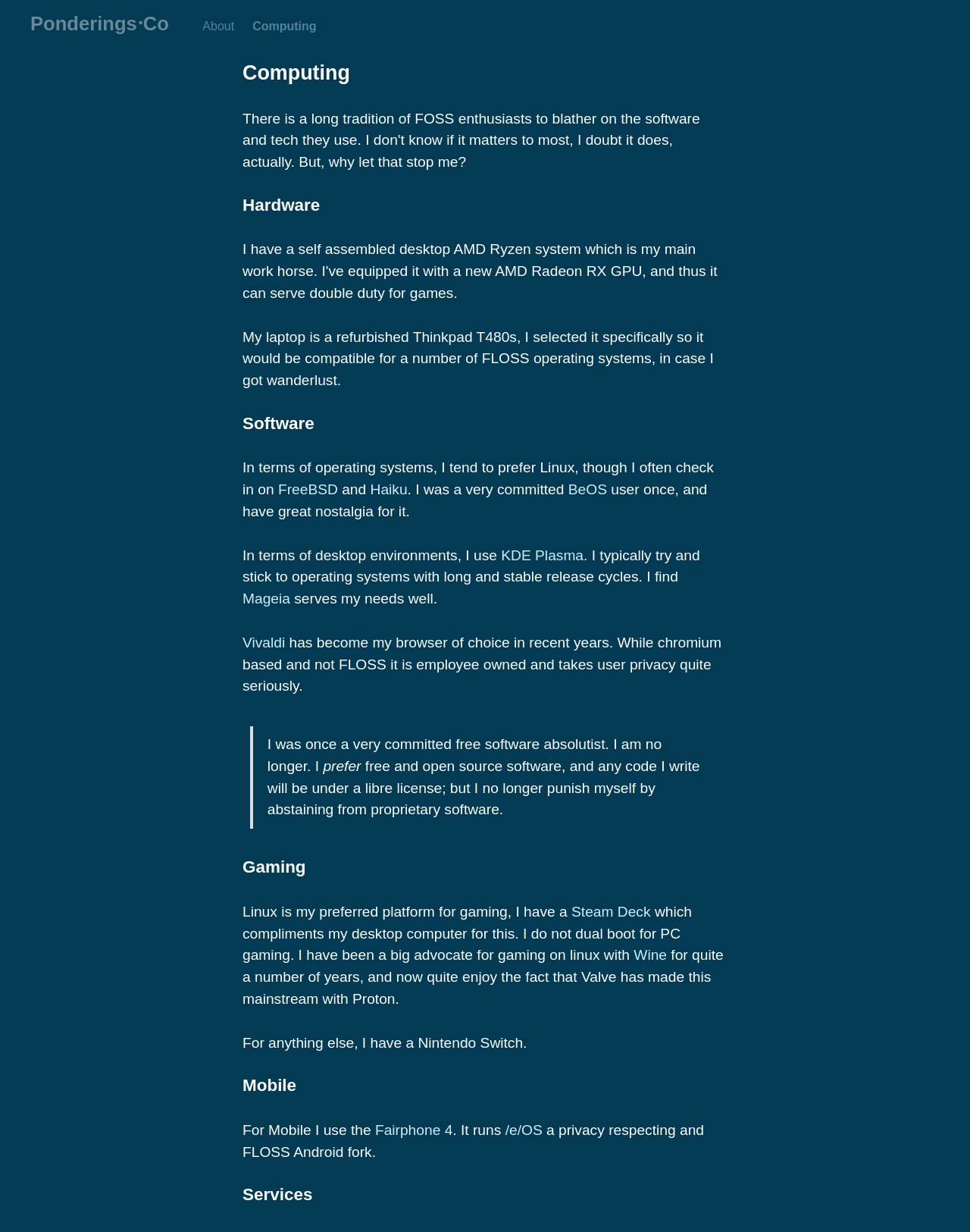What is the author's browser of choice?
Look at the image and provide a short answer using one word or a phrase.

Vivaldi